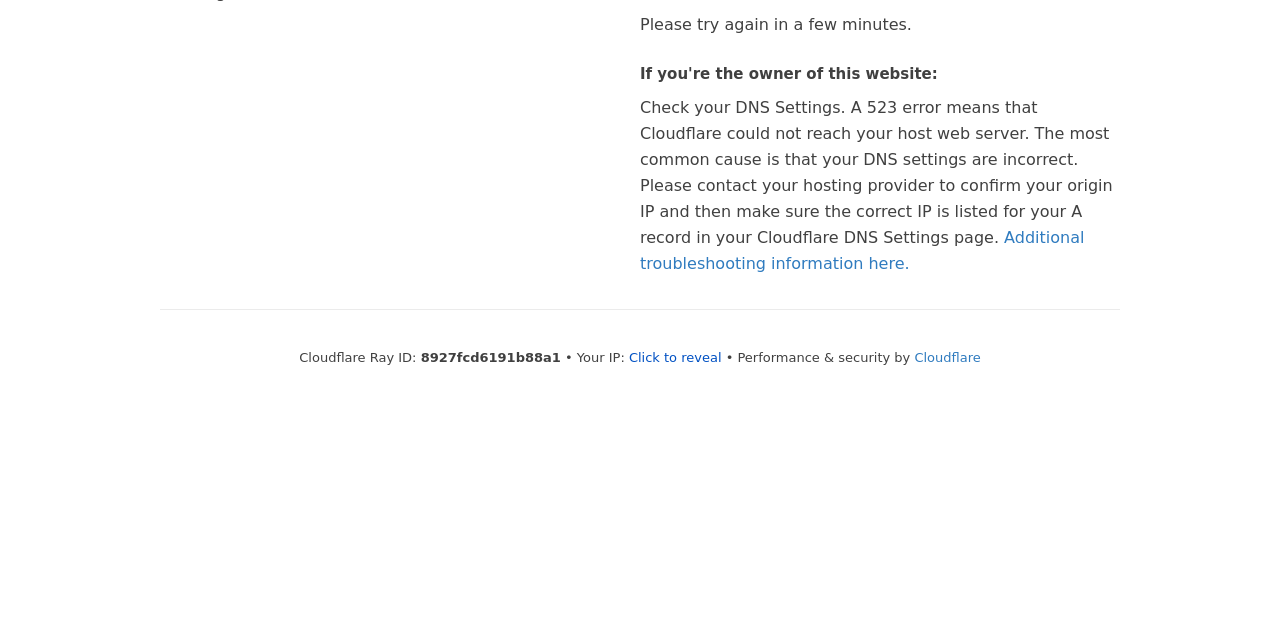Calculate the bounding box coordinates of the UI element given the description: "Additional troubleshooting information here.".

[0.5, 0.356, 0.847, 0.426]